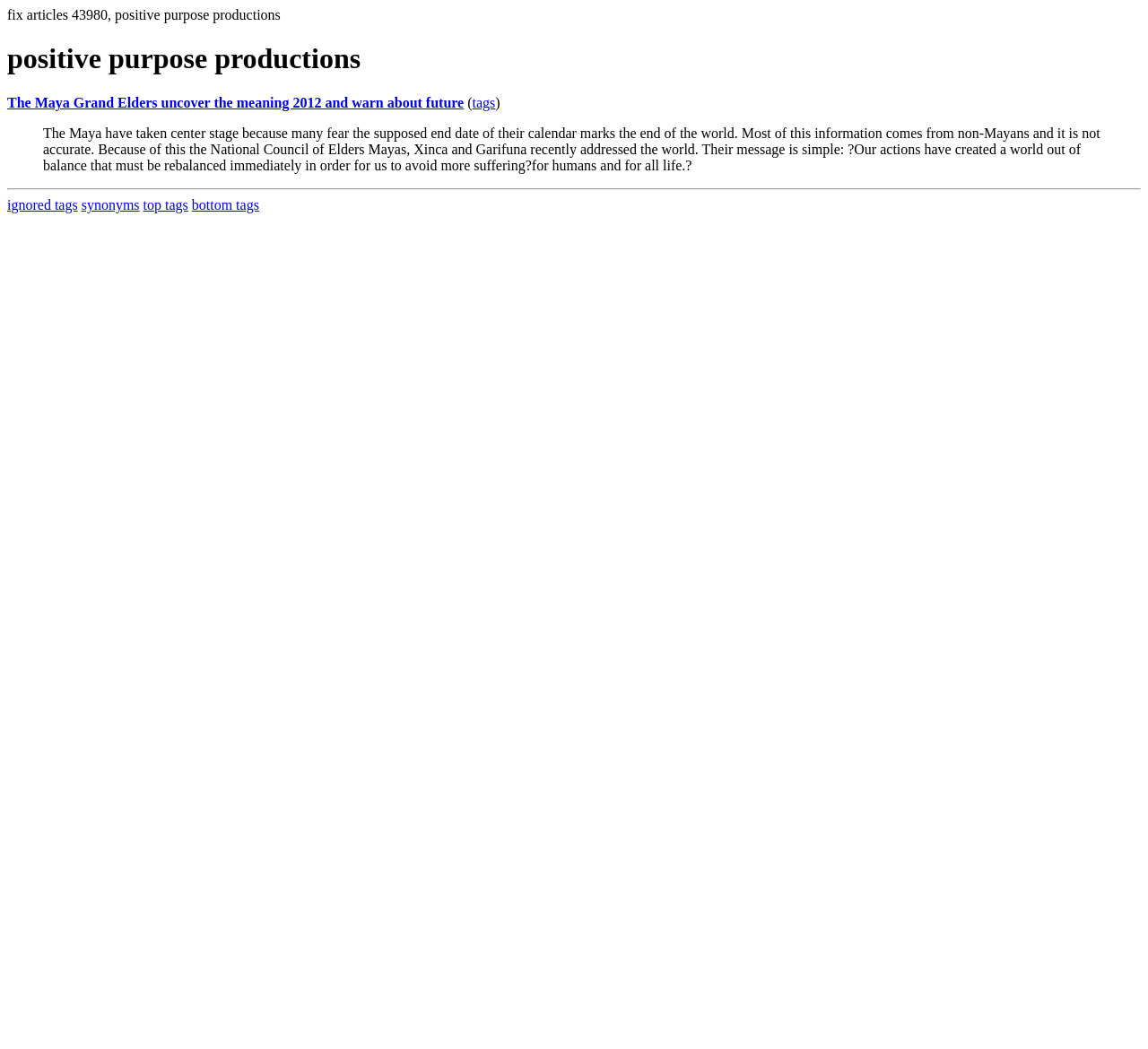What is the purpose of the blockquote?
Using the visual information from the image, give a one-word or short-phrase answer.

To quote a message